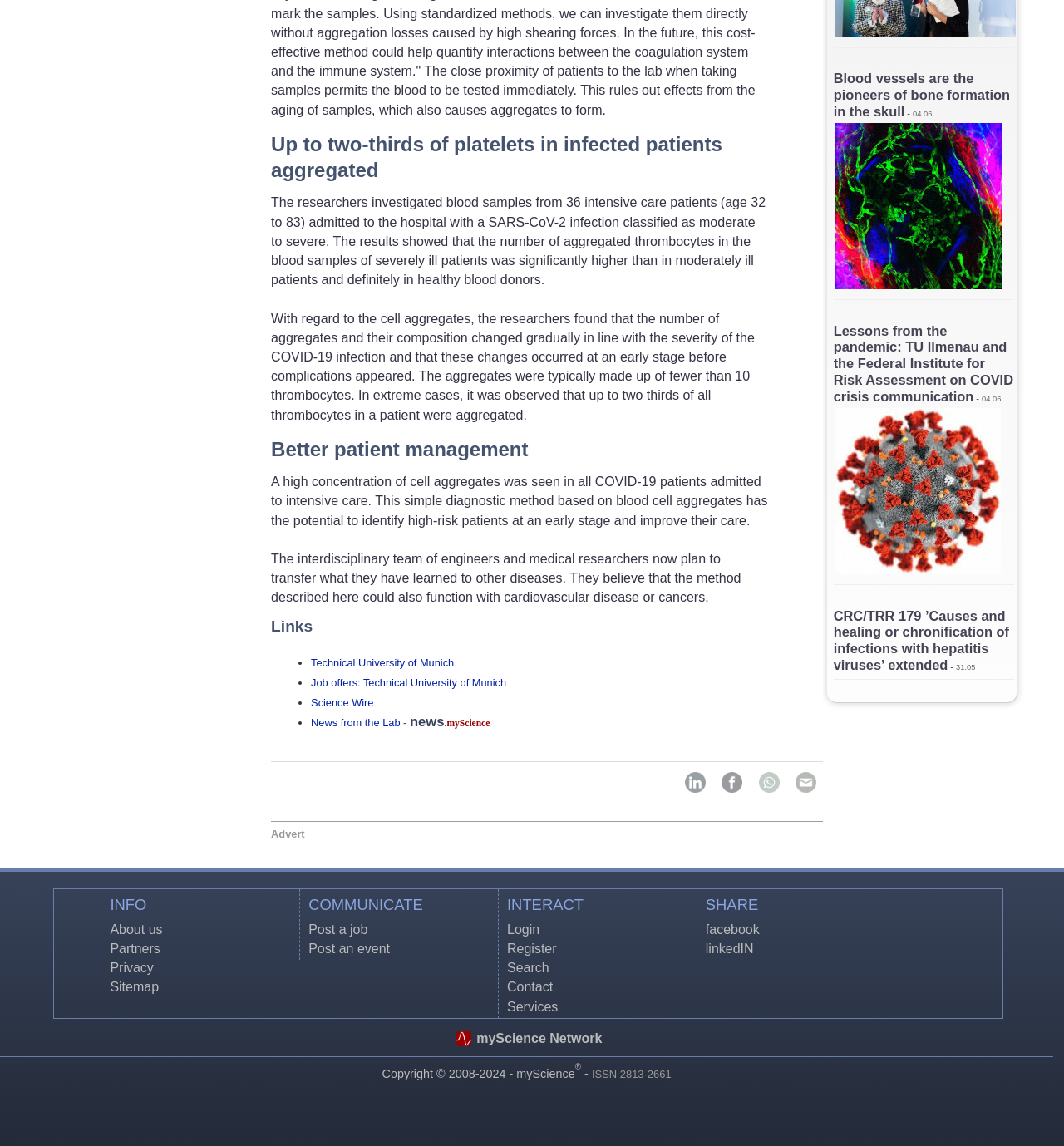What is the name of the university mentioned in the article?
Answer the question with as much detail as you can, using the image as a reference.

The article mentions the Technical University of Munich as one of the links at the bottom of the page, indicating that the research may have been conducted or affiliated with this university.